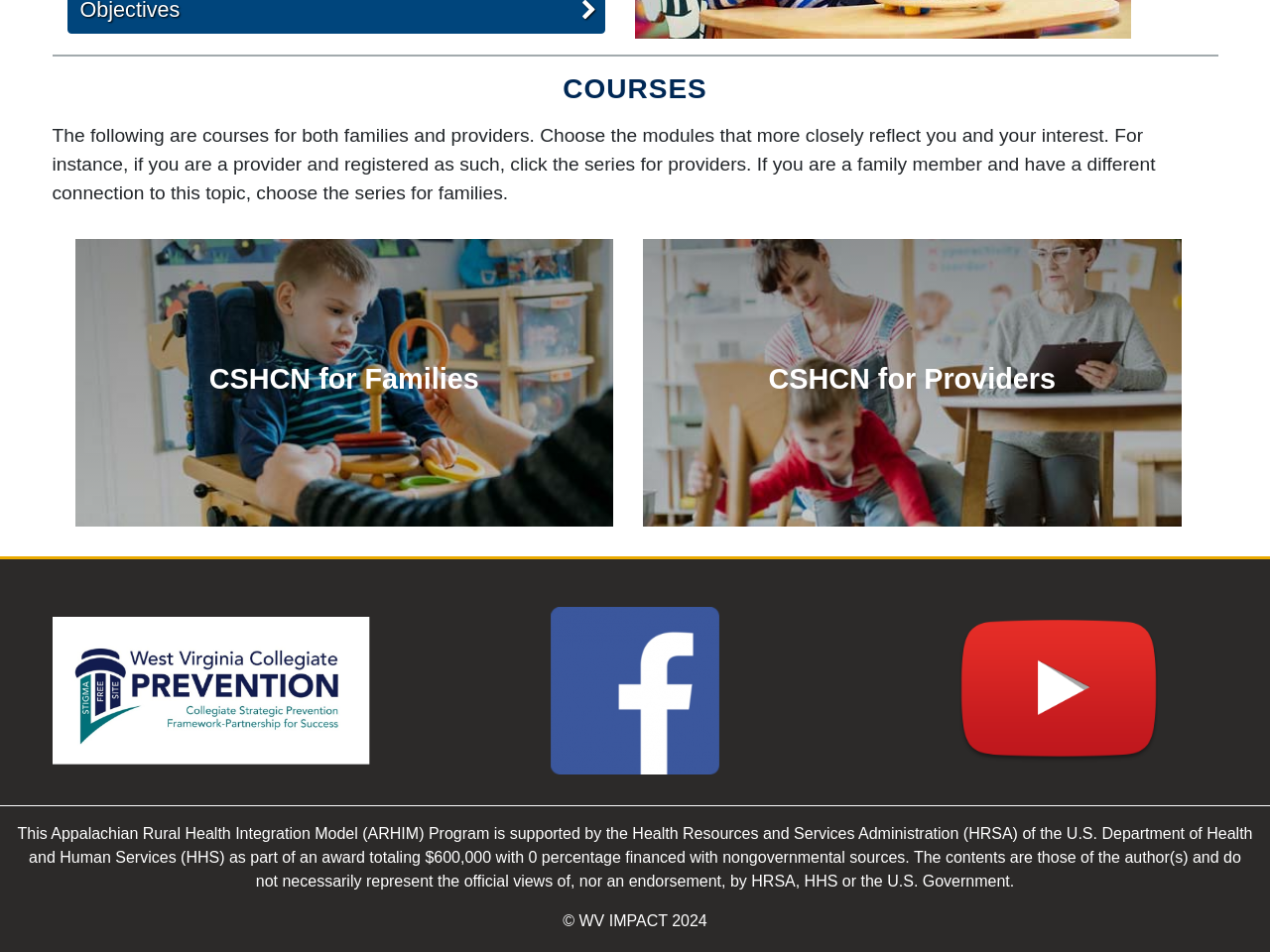Determine the bounding box coordinates for the UI element with the following description: "Share via Email". The coordinates should be four float numbers between 0 and 1, represented as [left, top, right, bottom].

None